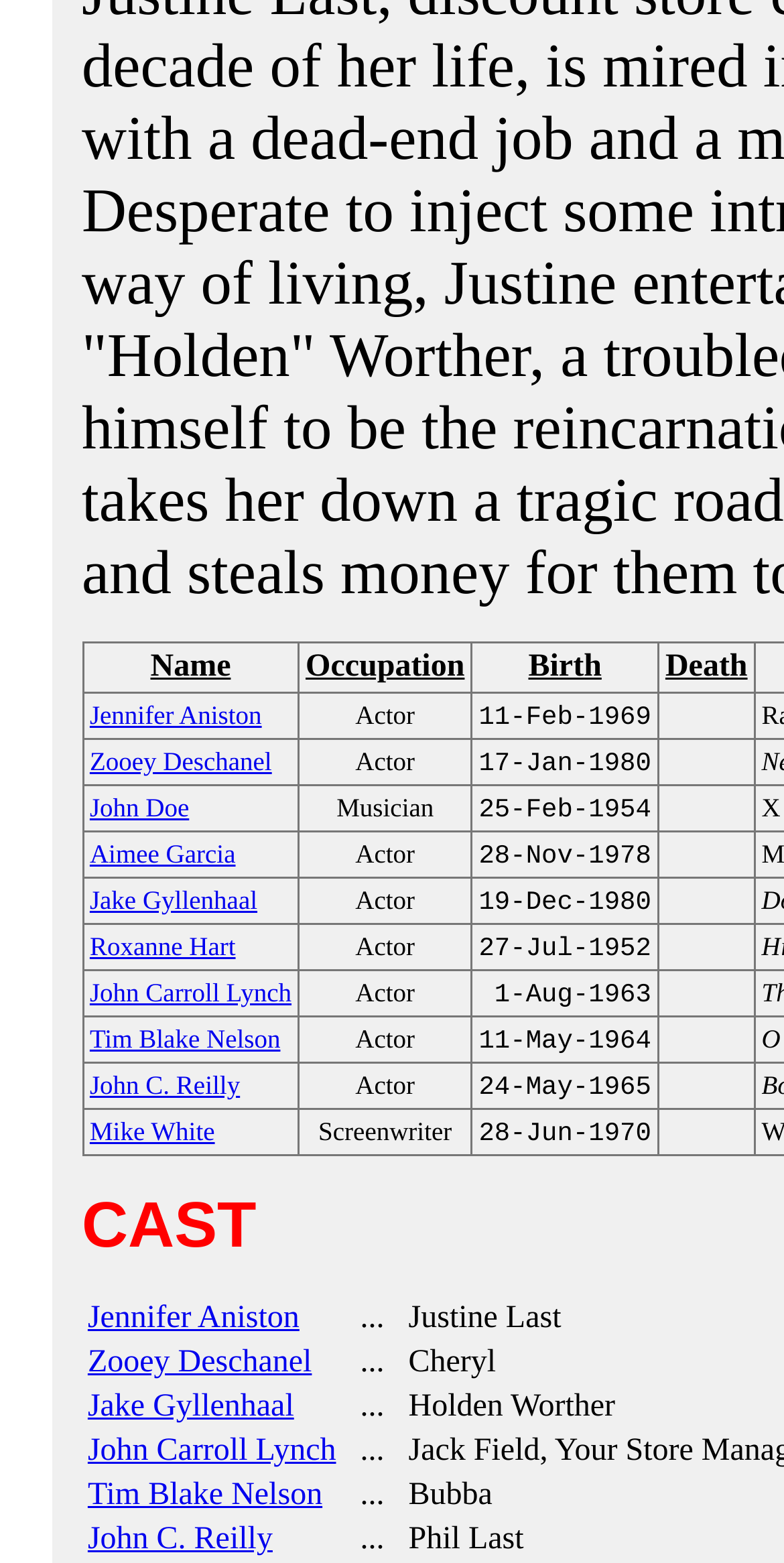Find the bounding box coordinates for the area that should be clicked to accomplish the instruction: "Explore the CAST section".

[0.104, 0.76, 0.327, 0.807]